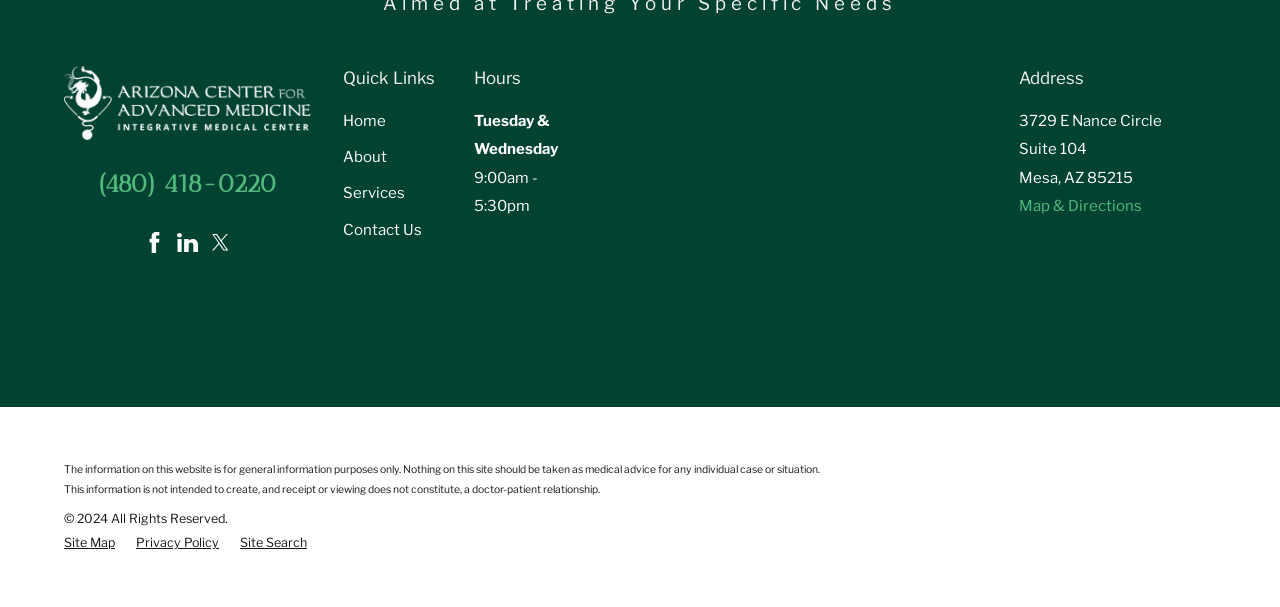Locate the bounding box coordinates of the element that should be clicked to execute the following instruction: "Get the Map & Directions".

[0.796, 0.325, 0.892, 0.354]